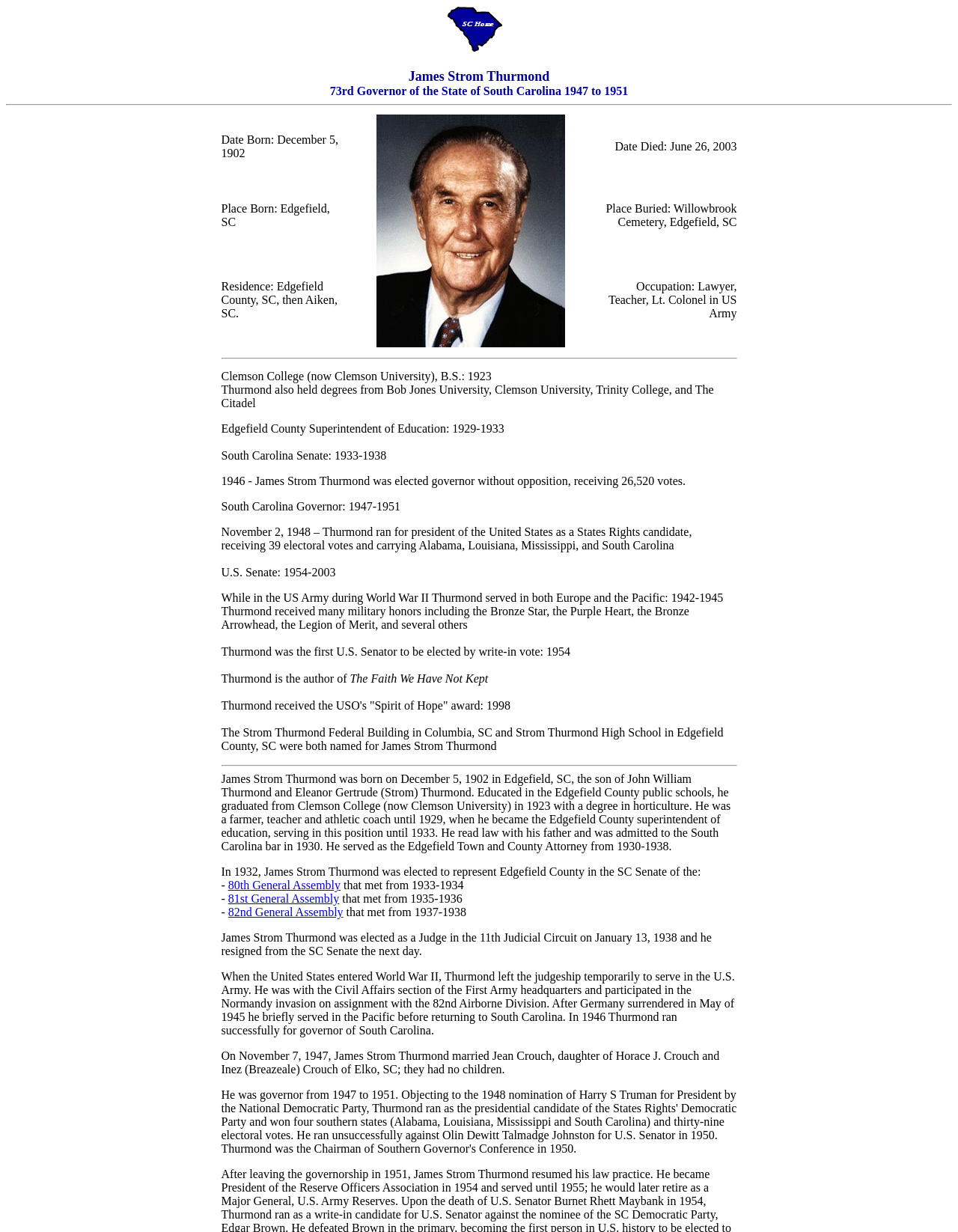What was James Strom Thurmond's occupation?
Give a comprehensive and detailed explanation for the question.

I found the answer by looking at the text in the third row of the table, which says 'Occupation: Lawyer, Teacher, Lt. Colonel in US Army'.